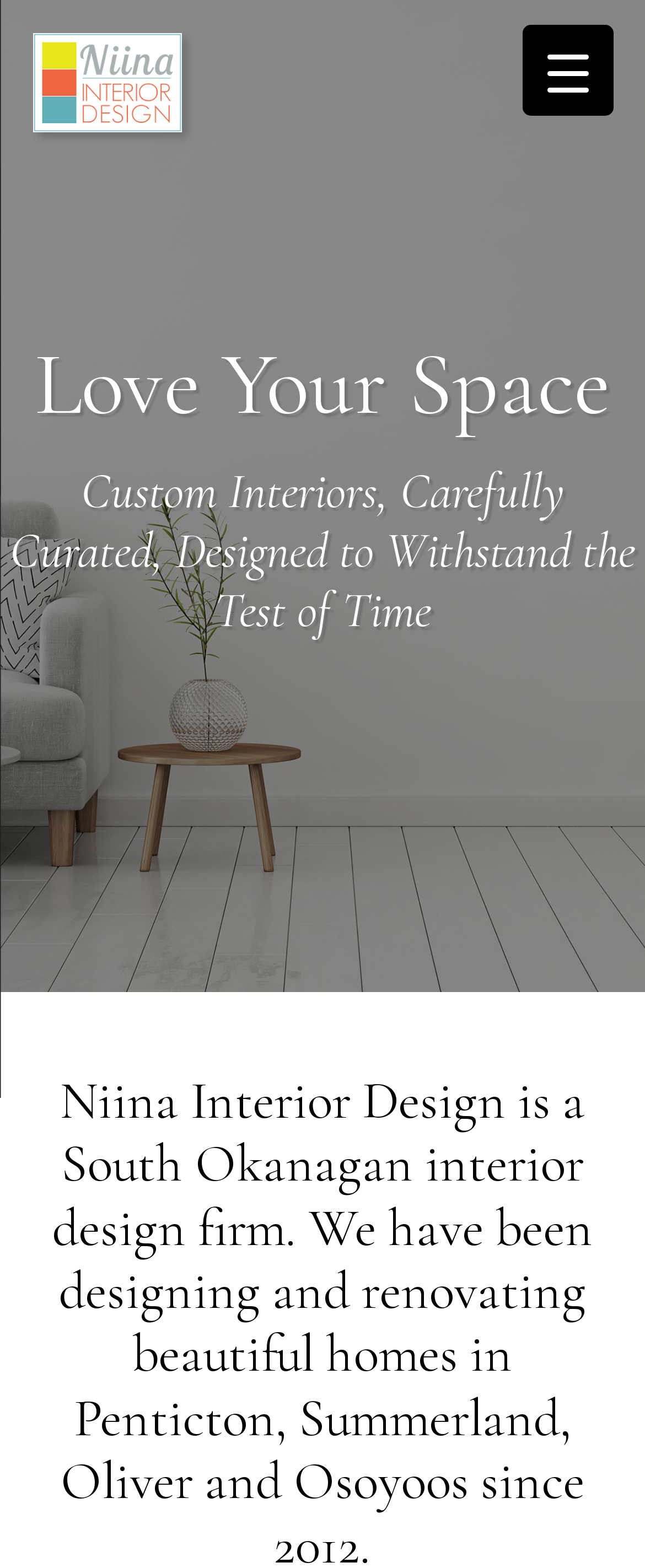Find the primary header on the webpage and provide its text.

Love Your Space